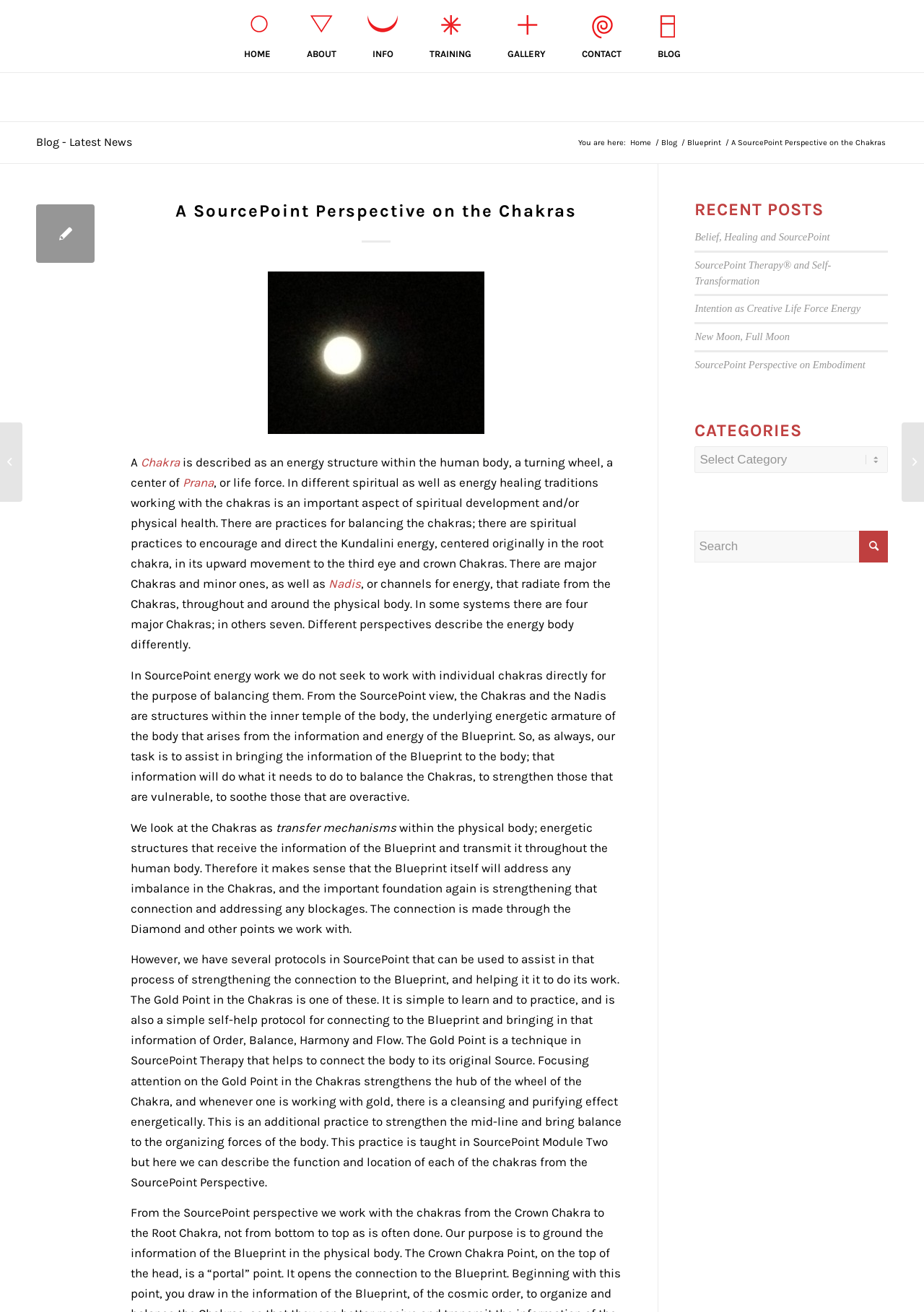What is the purpose of working with the Chakras in SourcePoint energy work?
Please provide a comprehensive answer based on the contents of the image.

According to the webpage content, in SourcePoint energy work, the purpose of working with the Chakras is not to balance them directly, but to bring the information of the Blueprint to the body, which will then balance the Chakras.